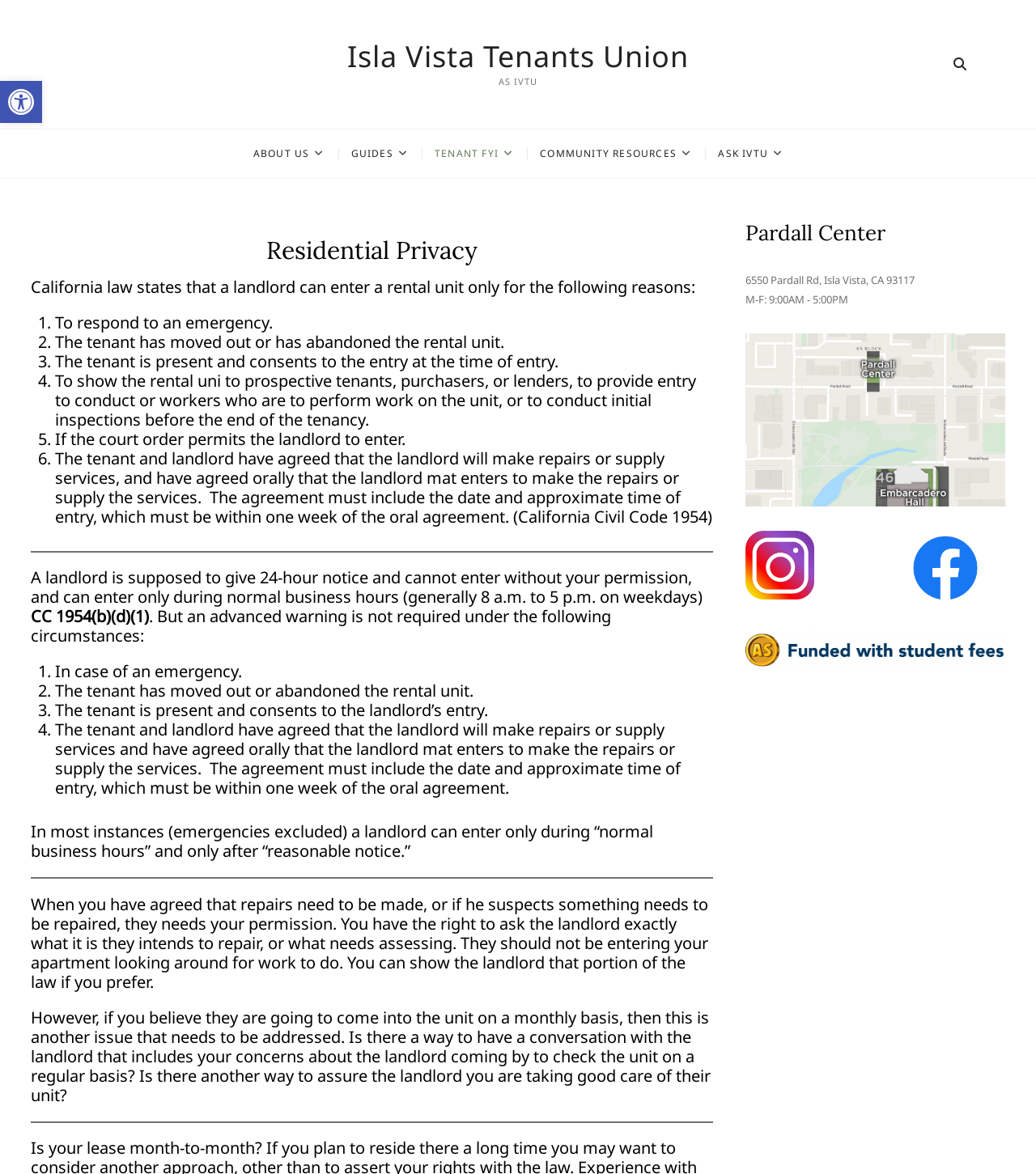Offer a detailed explanation of the webpage layout and contents.

The webpage is about Residential Privacy and is provided by the Isla Vista Tenants Union. At the top, there is a button to open the toolbar accessibility tools, accompanied by an image. Below this, the heading "Isla Vista Tenants Union" is displayed, along with a link to the same. To the right of this, the text "AS IVTU" is shown.

A navigation menu labeled "Main Menu" is located below, with options including "ABOUT US", "GUIDES", "TENANT FYI", "COMMUNITY RESOURCES", and "ASK IVTU". 

The main content of the page is divided into two sections. The left section has a heading "Residential Privacy" and provides information about California law regarding landlord entry into a rental unit. The text explains the reasons a landlord can enter a unit, including responding to an emergency, the tenant moving out or abandoning the unit, the tenant consenting to entry, and more. The section also discusses the requirement for 24-hour notice and the exceptions to this rule.

Below this, there are several paragraphs of text discussing the rights of tenants, including the right to ask the landlord about repairs and the right to refuse entry. The section also provides guidance on how to address concerns about the landlord entering the unit regularly.

On the right side of the page, there is a complementary section with a heading "Pardall Center". This section provides the address, hours of operation, and contact information for the Pardall Center. There are also several figures, likely images, with links to additional resources or information.